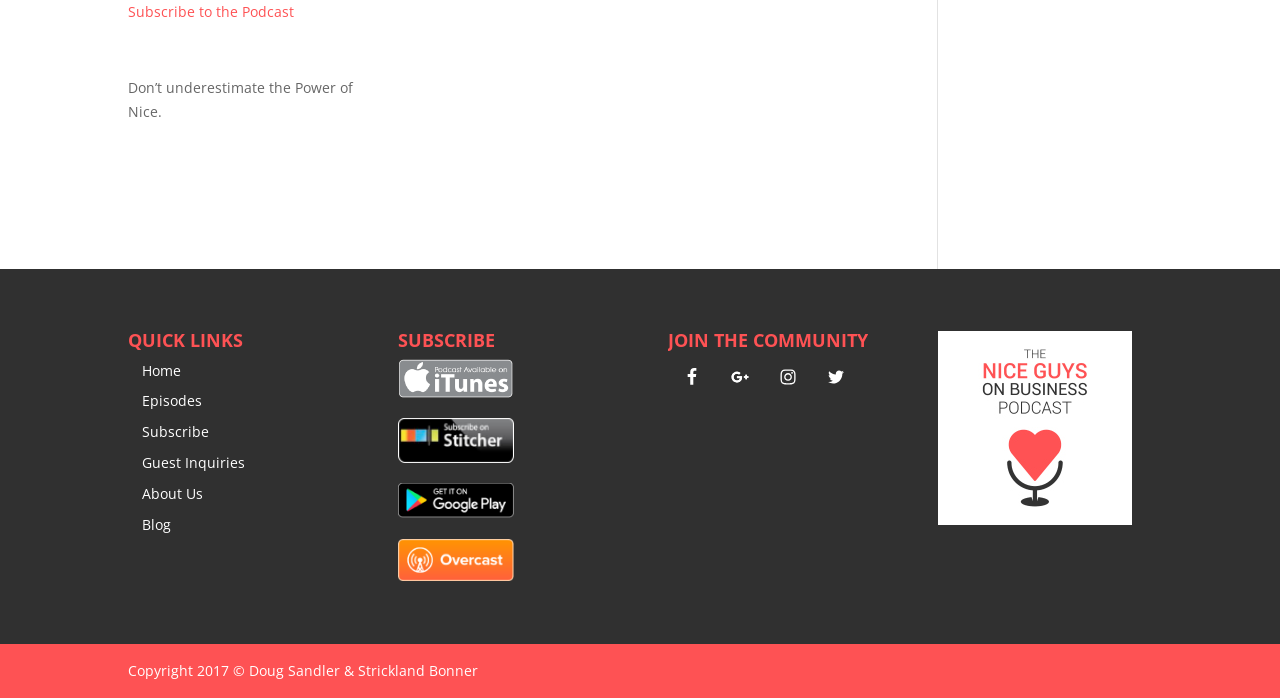Using the given description, provide the bounding box coordinates formatted as (top-left x, top-left y, bottom-right x, bottom-right y), with all values being floating point numbers between 0 and 1. Description: Google+

[0.564, 0.514, 0.592, 0.565]